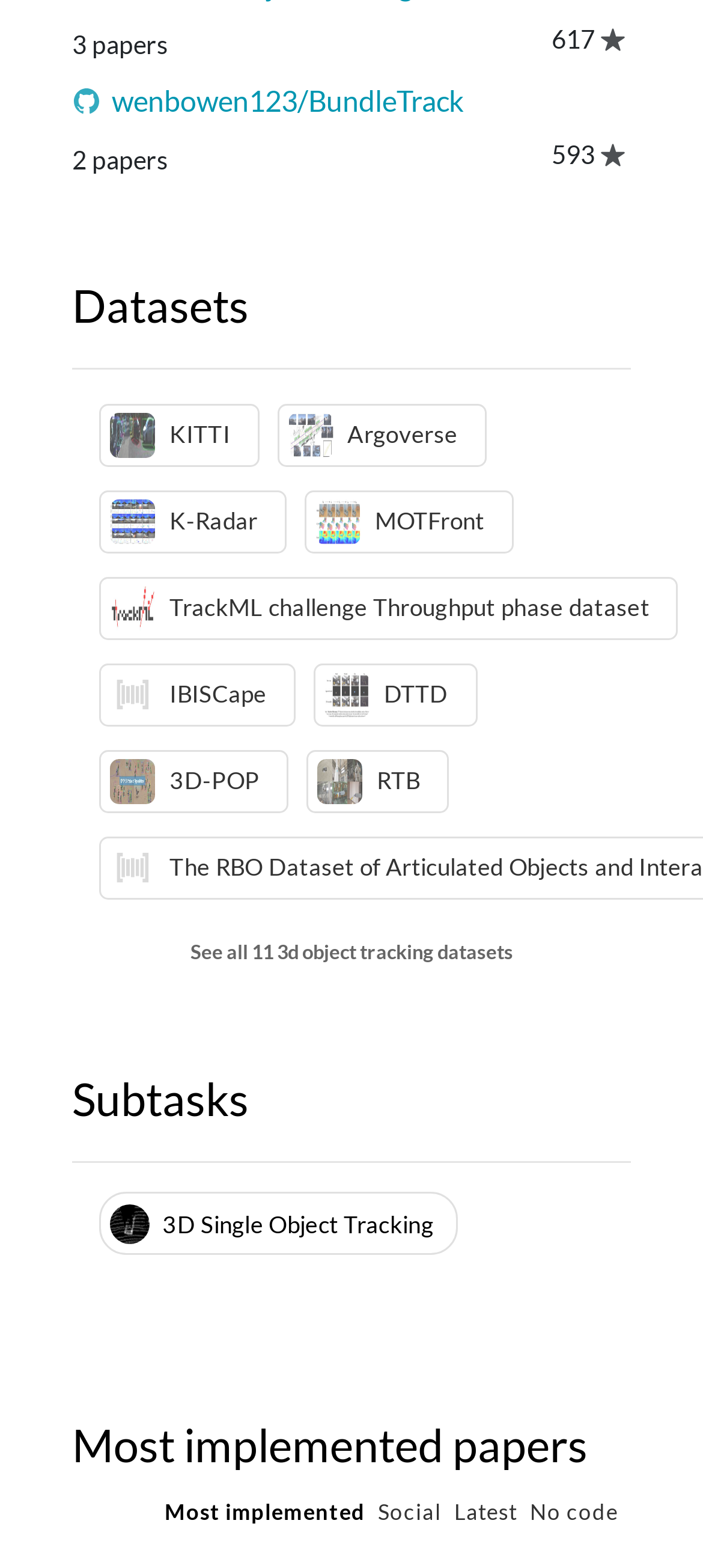How many options are there for sorting papers?
Please give a detailed and thorough answer to the question, covering all relevant points.

The webpage provides four options for sorting papers: 'Most implemented', 'Social', 'Latest', and 'No code', which are listed at the bottom of the page.